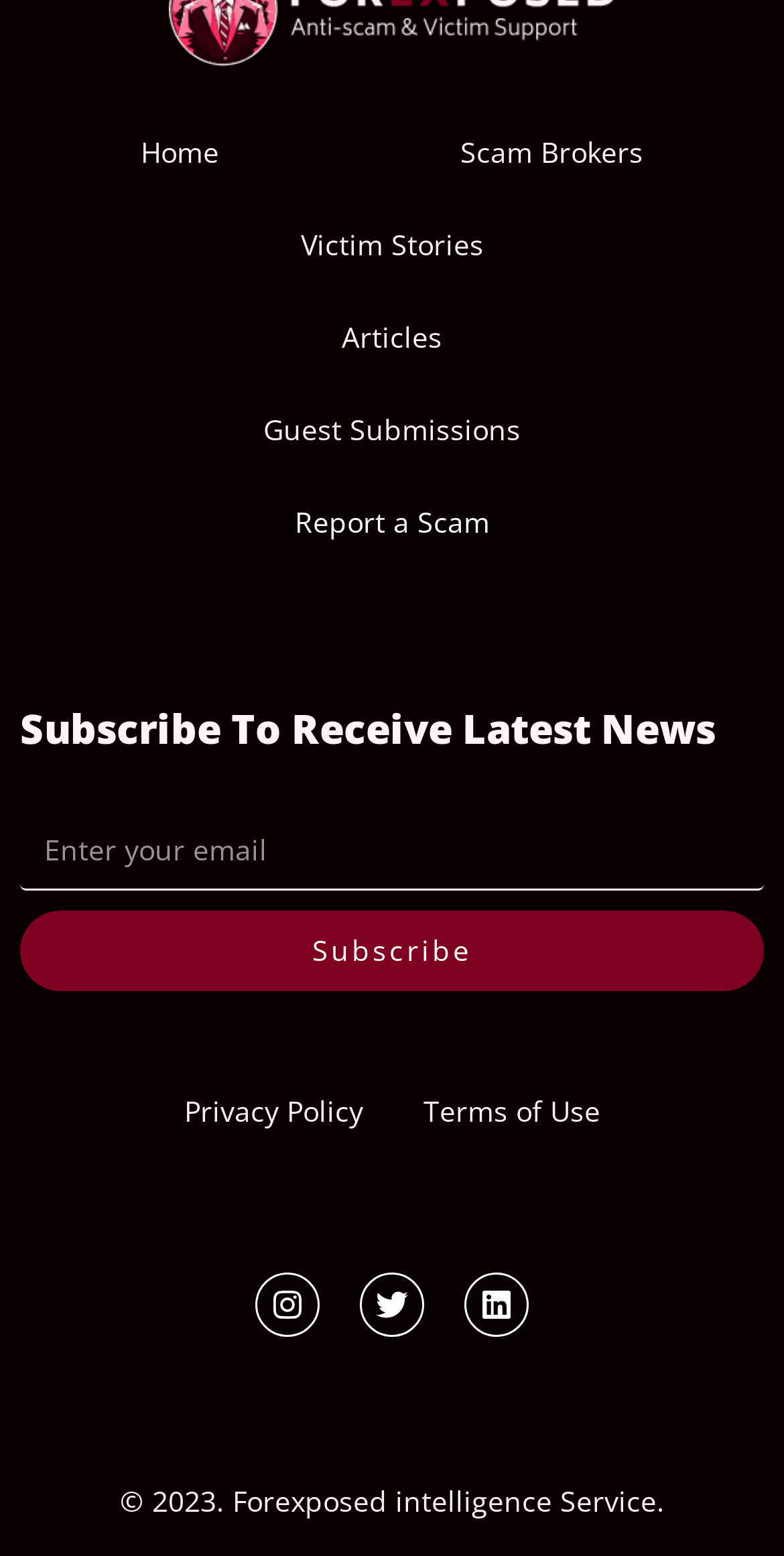Respond with a single word or phrase to the following question: What is the purpose of the 'Report a Scam' link?

To report a scam